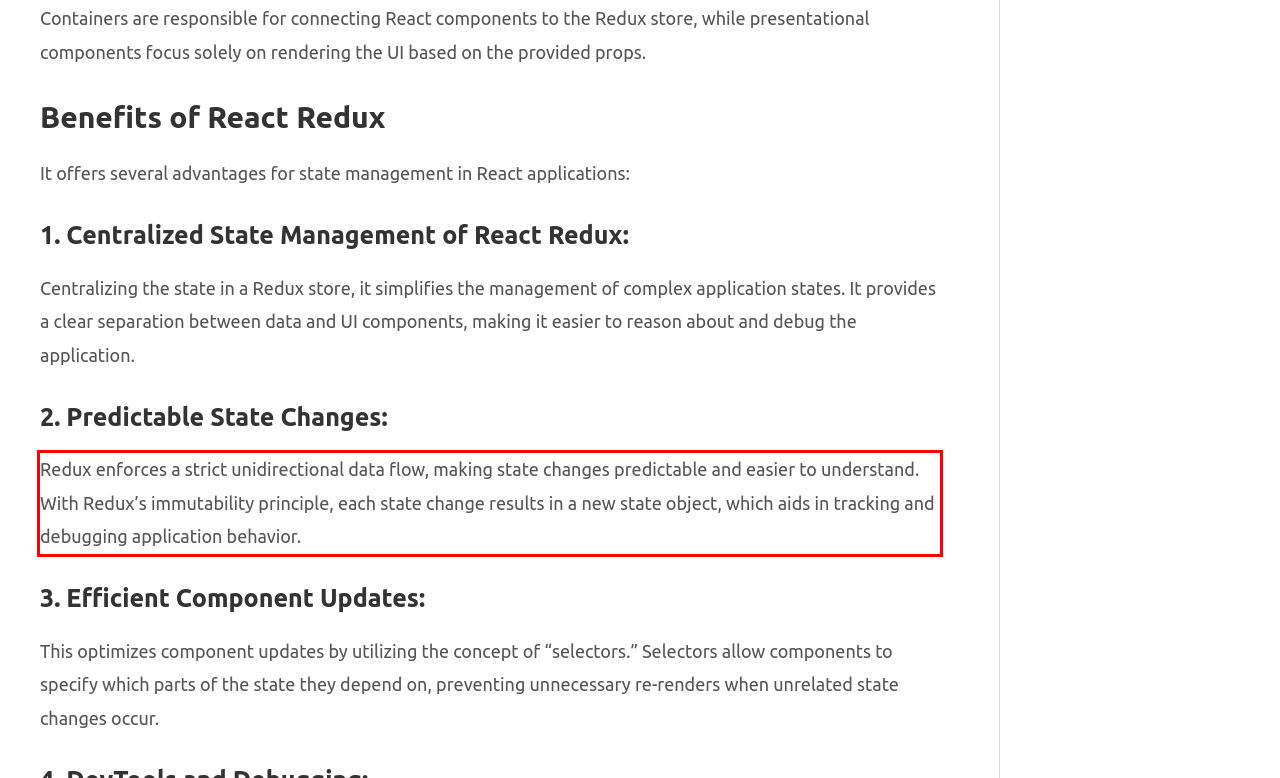Please recognize and transcribe the text located inside the red bounding box in the webpage image.

Redux enforces a strict unidirectional data flow, making state changes predictable and easier to understand. With Redux’s immutability principle, each state change results in a new state object, which aids in tracking and debugging application behavior.